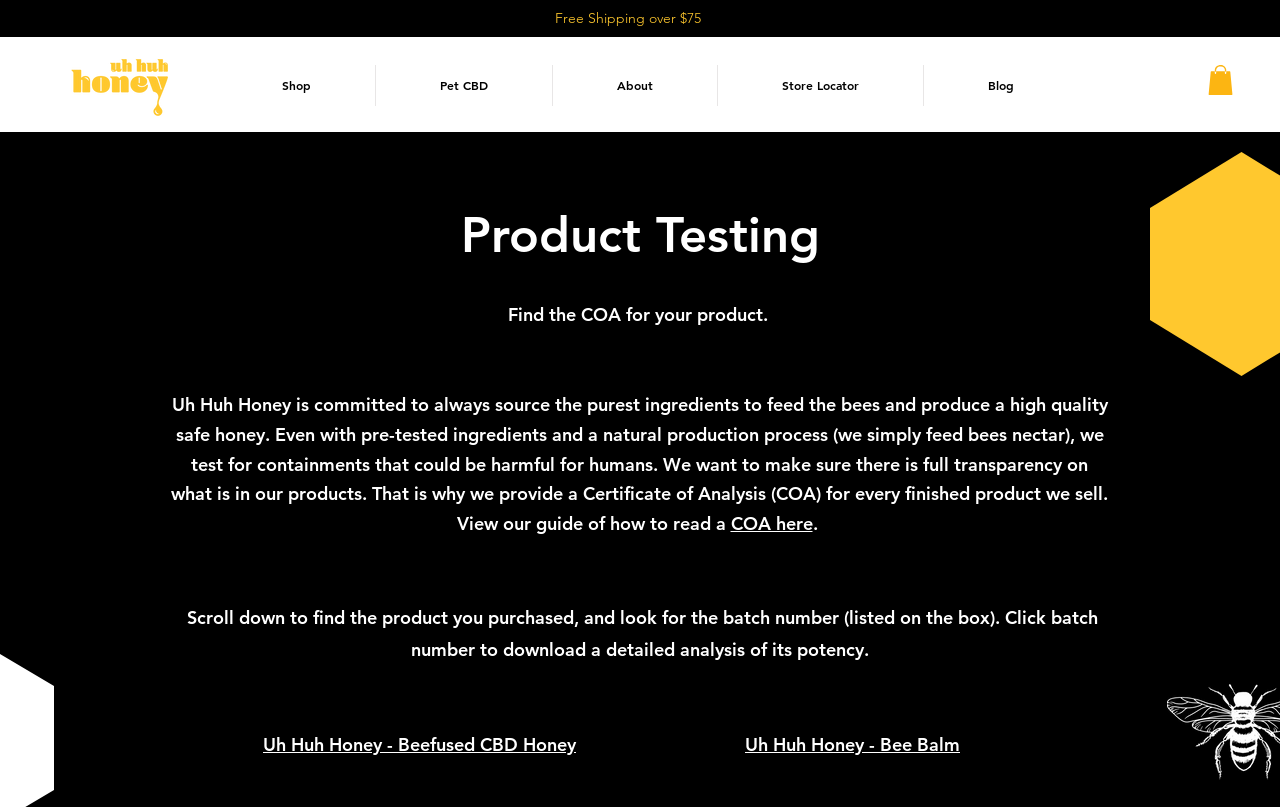Determine the bounding box of the UI element mentioned here: "Blog". The coordinates must be in the format [left, top, right, bottom] with values ranging from 0 to 1.

[0.722, 0.081, 0.842, 0.131]